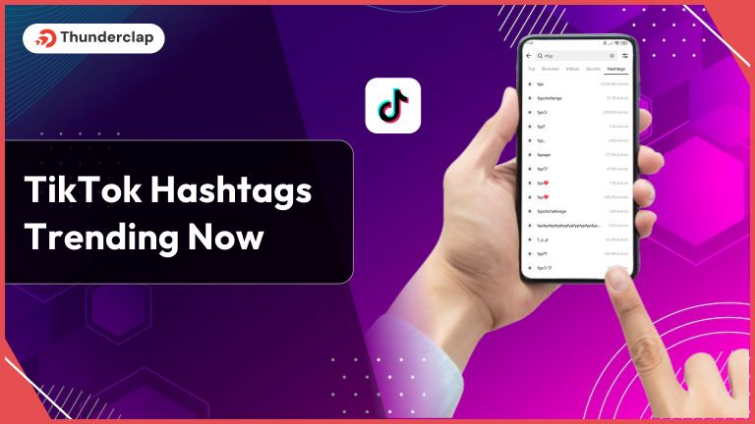Provide a brief response using a word or short phrase to this question:
What is the device being held in the hand?

Smartphone